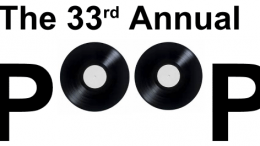What is the possible theme of the event?
Craft a detailed and extensive response to the question.

The design of the graphic, particularly the use of vinyl records, suggests that the event is related to music, possibly a curated list or review of music from the past year.